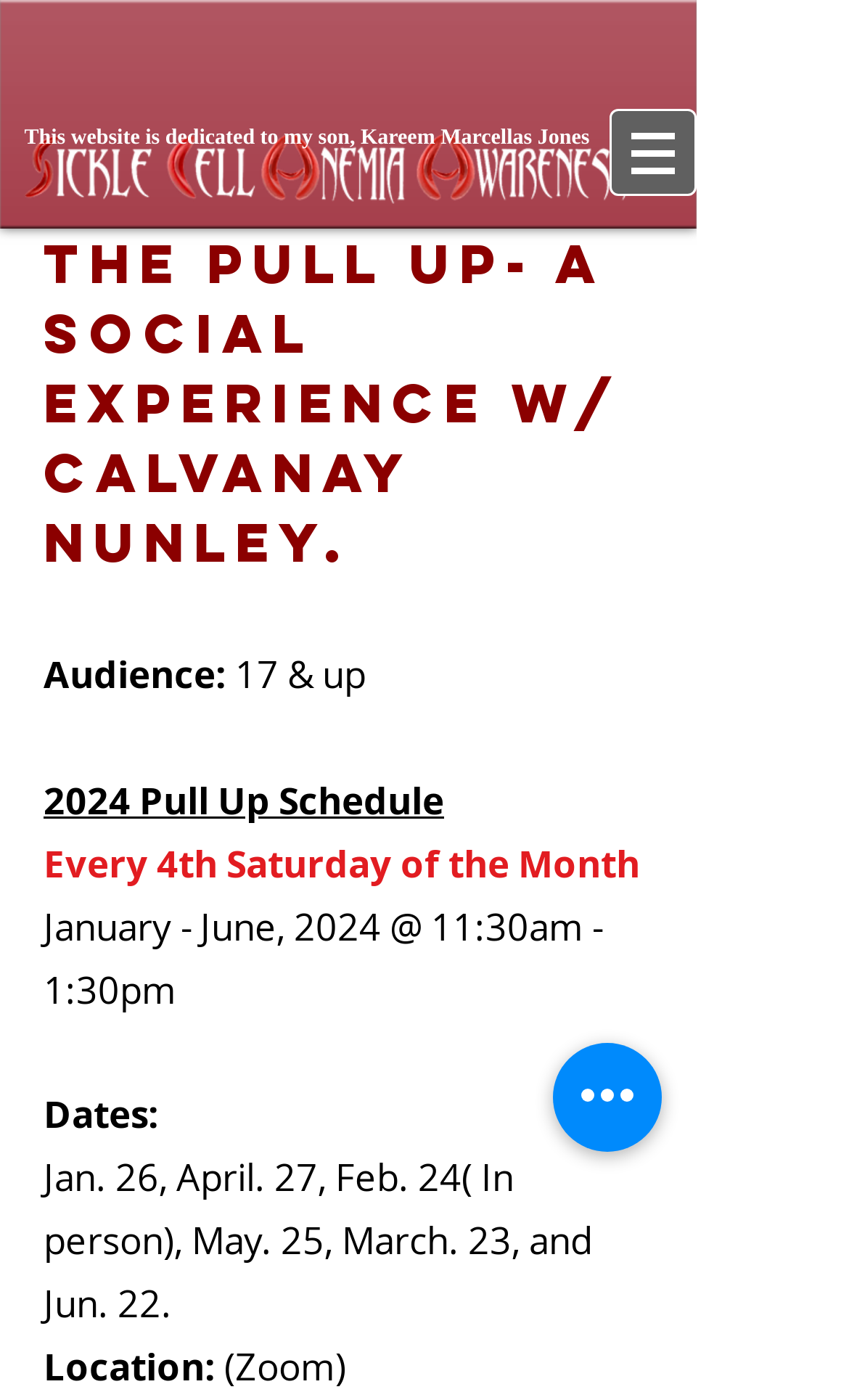Write a detailed summary of the webpage.

The webpage is dedicated to "The Pull Up", a support group, and is affiliated with SCAASF. At the top left corner, there is a horizontal logo of SCAASF, which is an image. Next to the logo, there is a navigation menu labeled "Site" with a button that has a popup menu.

Below the navigation menu, there is a heading that reads "This website is dedicated to my son, Kareem Marcellas Jones". Underneath this heading, there is another heading that announces "The Pull Up- A Social Experience W/ Calvanay NunleY". This section contains details about the event, including the schedule, which takes place every 4th Saturday of the month from January to June 2024, from 11:30am to 1:30pm. The specific dates are listed, including January 26, April 27, and others. The location of the event is also mentioned, with an option to attend via Zoom.

At the bottom right corner of the page, there is a button labeled "Quick actions".